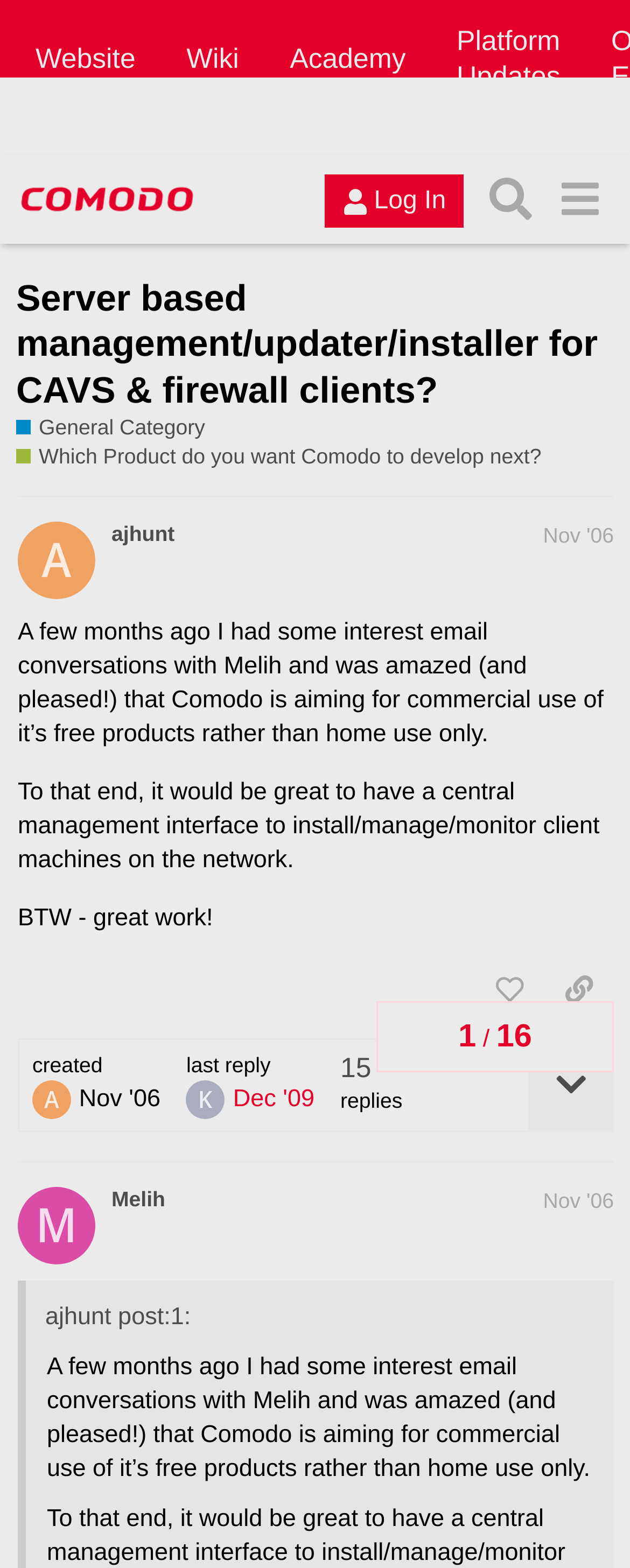What is the name of the forum?
Look at the image and construct a detailed response to the question.

I found the answer by looking at the top navigation bar, where I saw a link with the text 'Comodo Forum'.